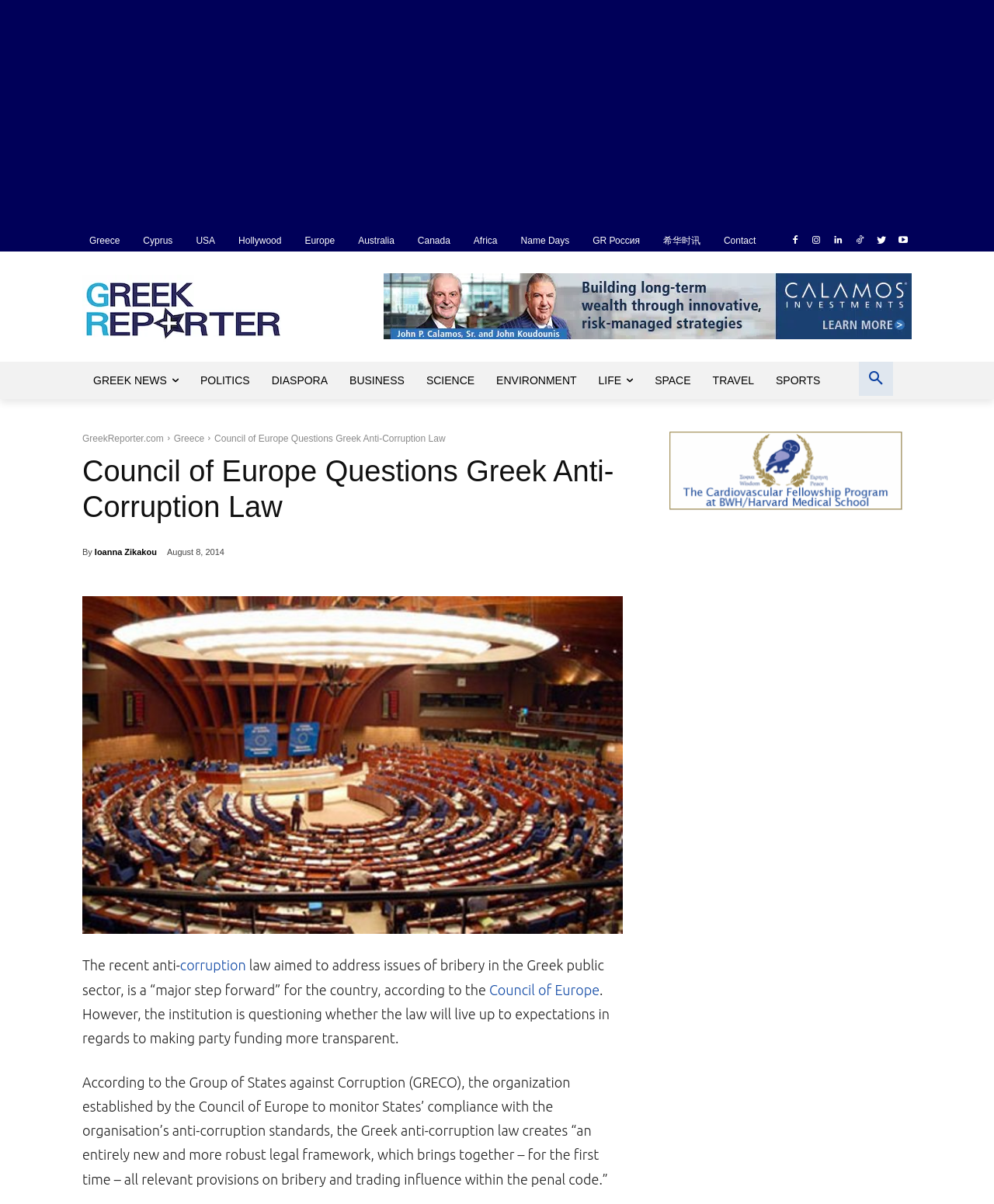Highlight the bounding box coordinates of the element that should be clicked to carry out the following instruction: "Search for something". The coordinates must be given as four float numbers ranging from 0 to 1, i.e., [left, top, right, bottom].

[0.864, 0.3, 0.898, 0.329]